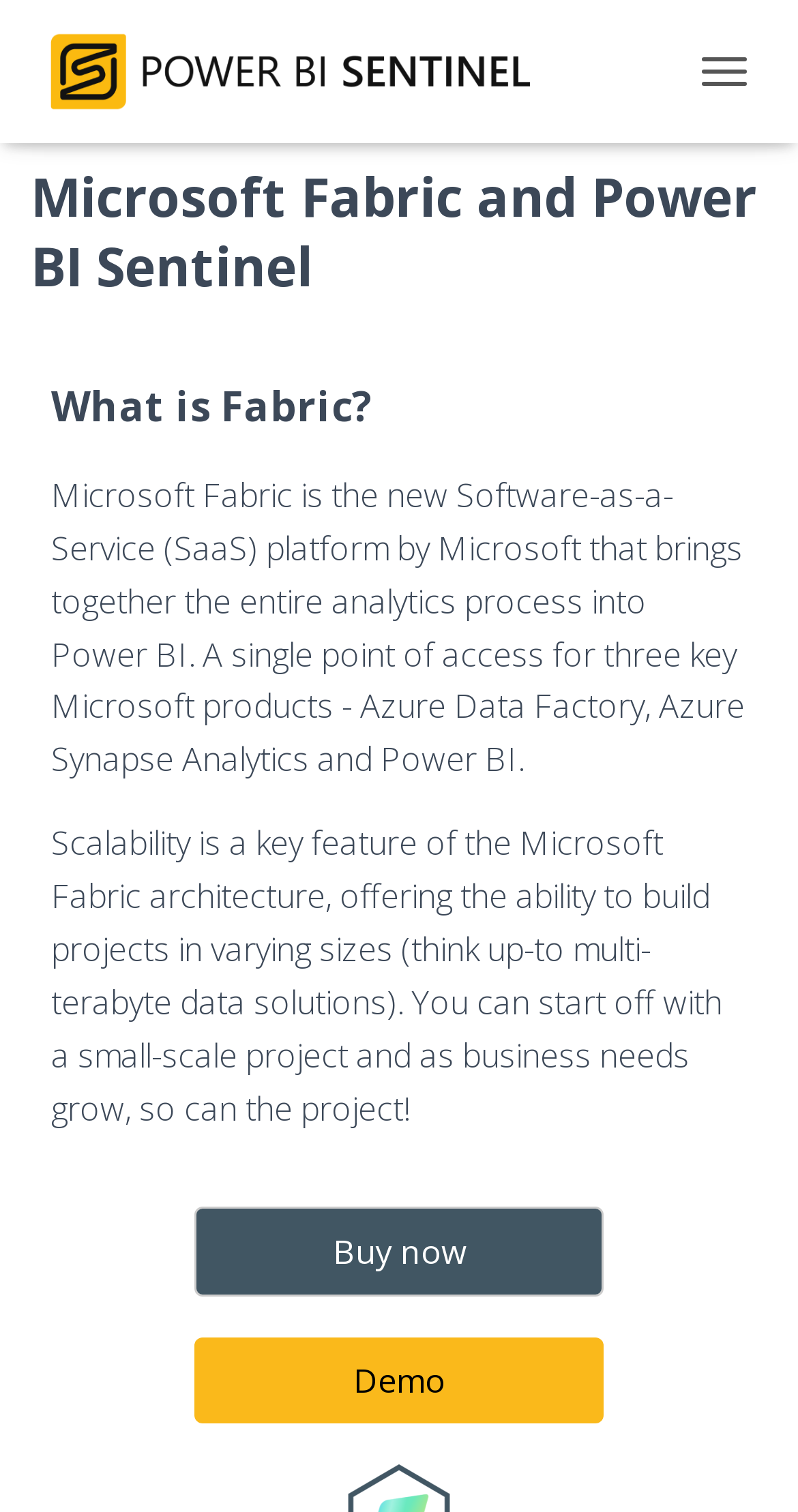How many buttons are there on the webpage?
Answer the question with just one word or phrase using the image.

2